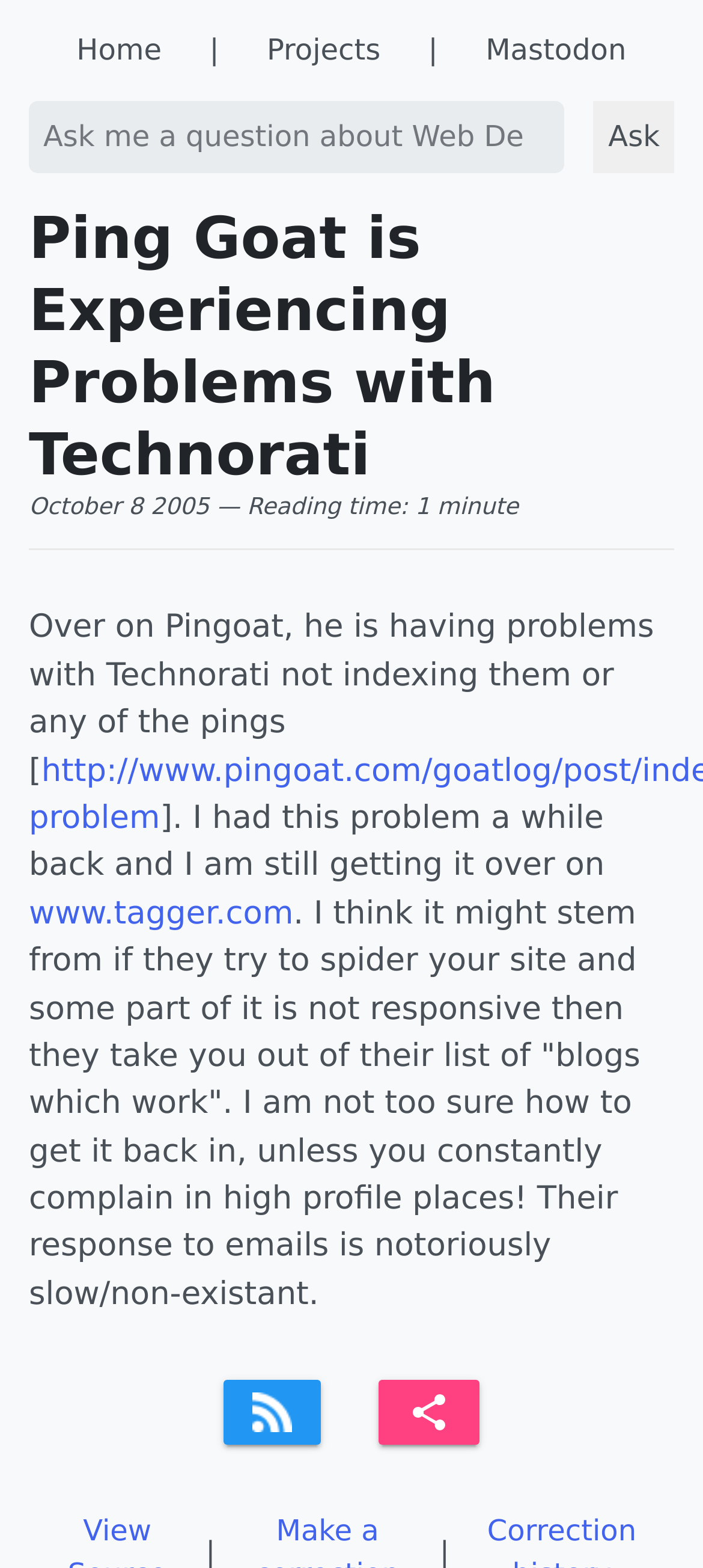Please find and report the bounding box coordinates of the element to click in order to perform the following action: "Click the Ask button". The coordinates should be expressed as four float numbers between 0 and 1, in the format [left, top, right, bottom].

[0.845, 0.064, 0.959, 0.11]